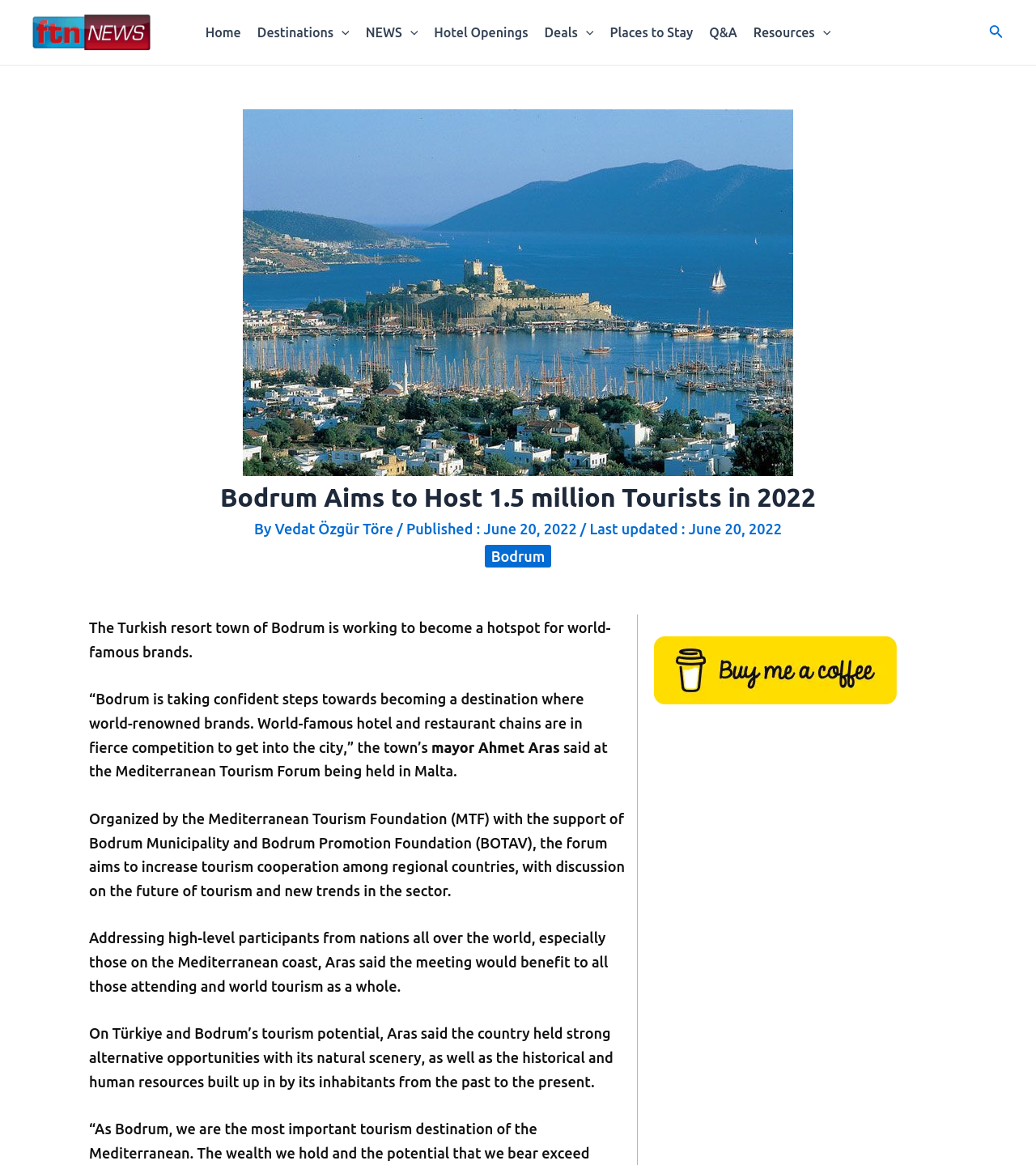Please determine the headline of the webpage and provide its content.

Bodrum Aims to Host 1.5 million Tourists in 2022